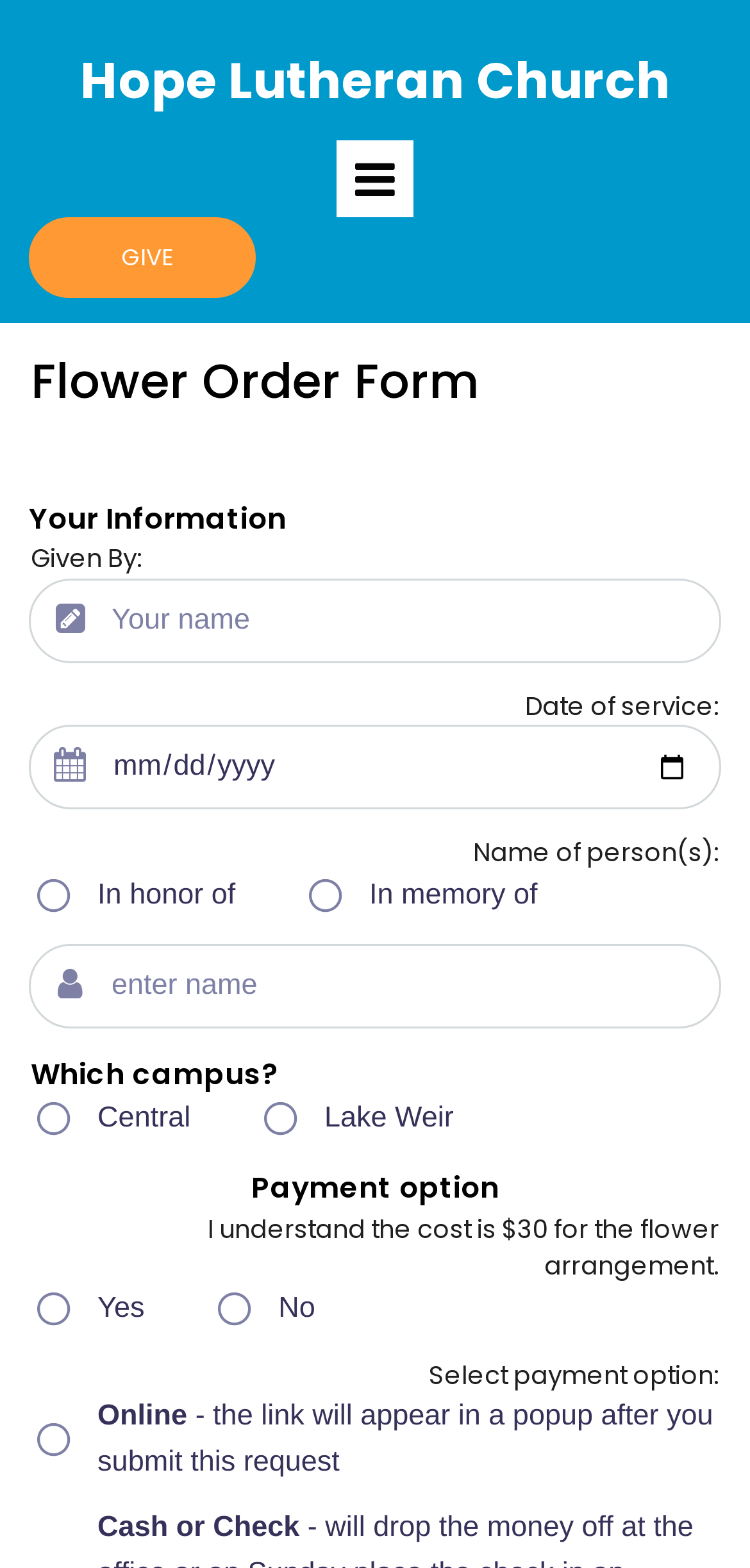Determine the main headline of the webpage and provide its text.

Flower Order Form